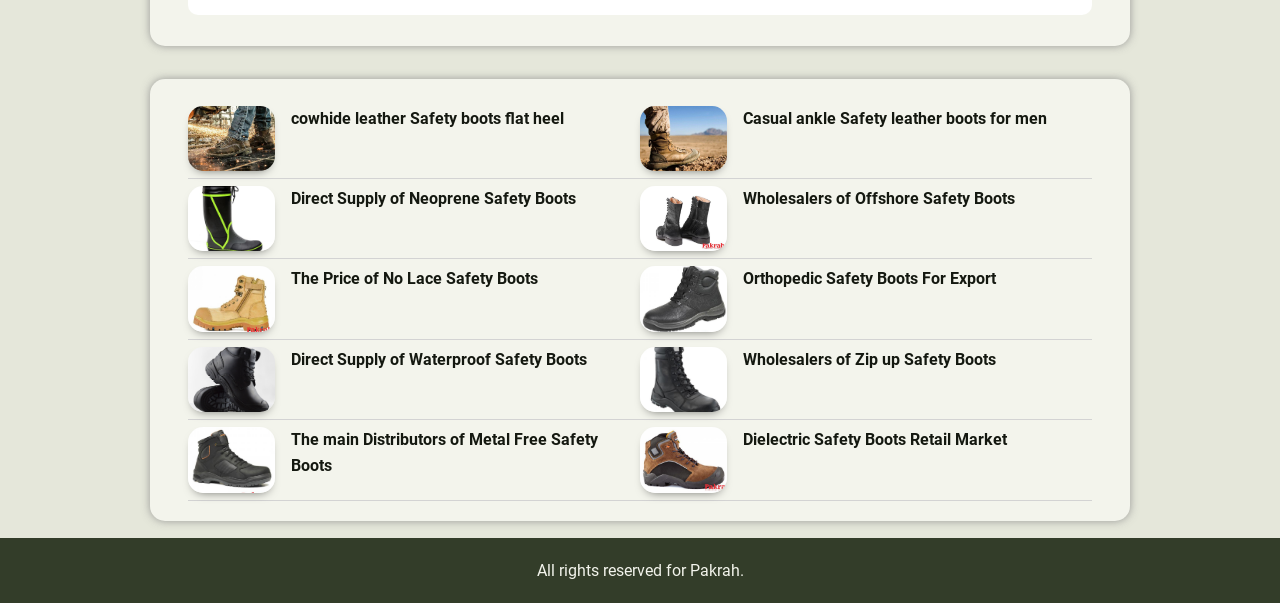Locate the bounding box coordinates of the area to click to fulfill this instruction: "Check Wholesalers of Offshore Safety Boots". The bounding box should be presented as four float numbers between 0 and 1, in the order [left, top, right, bottom].

[0.5, 0.308, 0.568, 0.417]